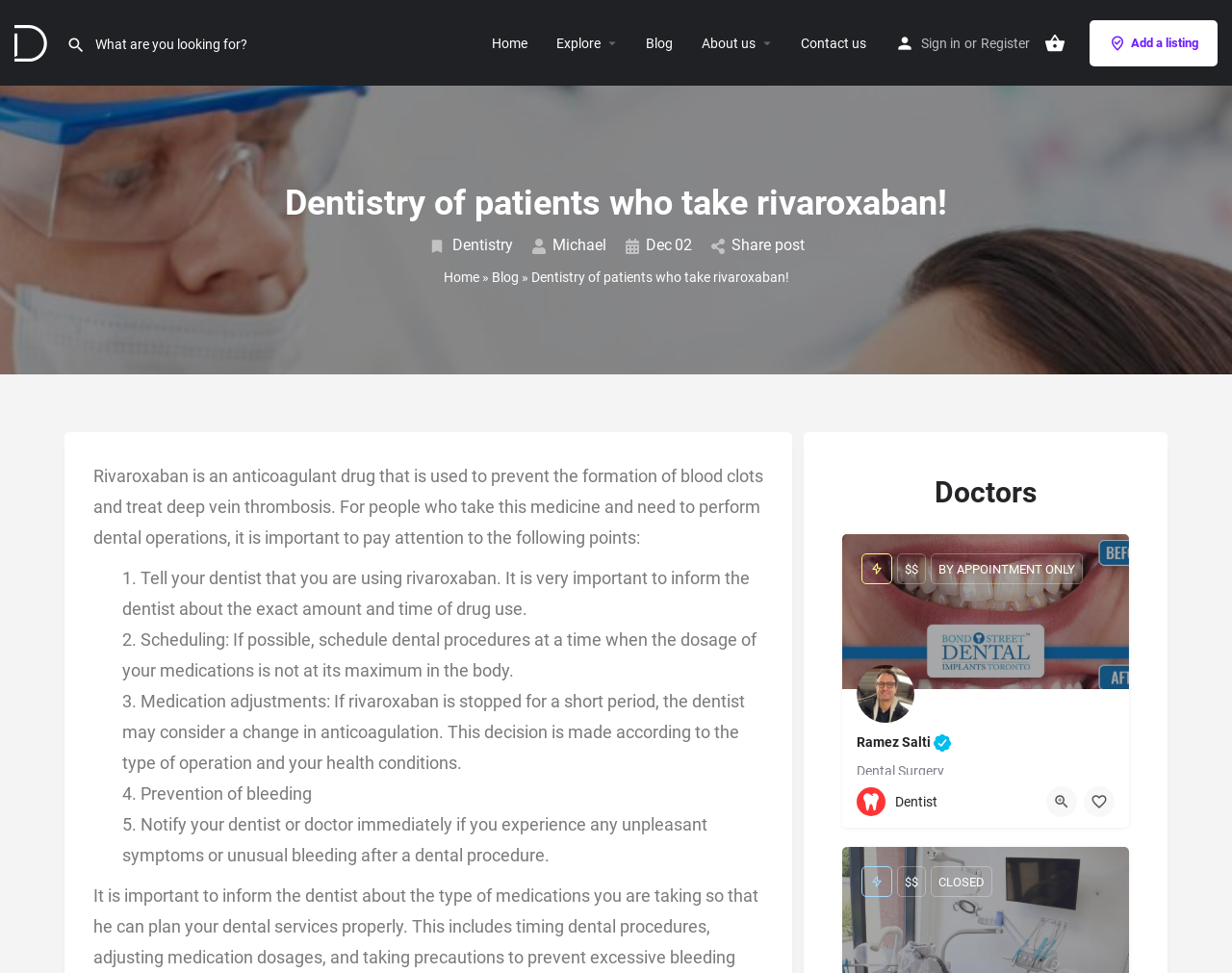What is the purpose of rivaroxaban?
From the image, respond using a single word or phrase.

Prevent blood clots